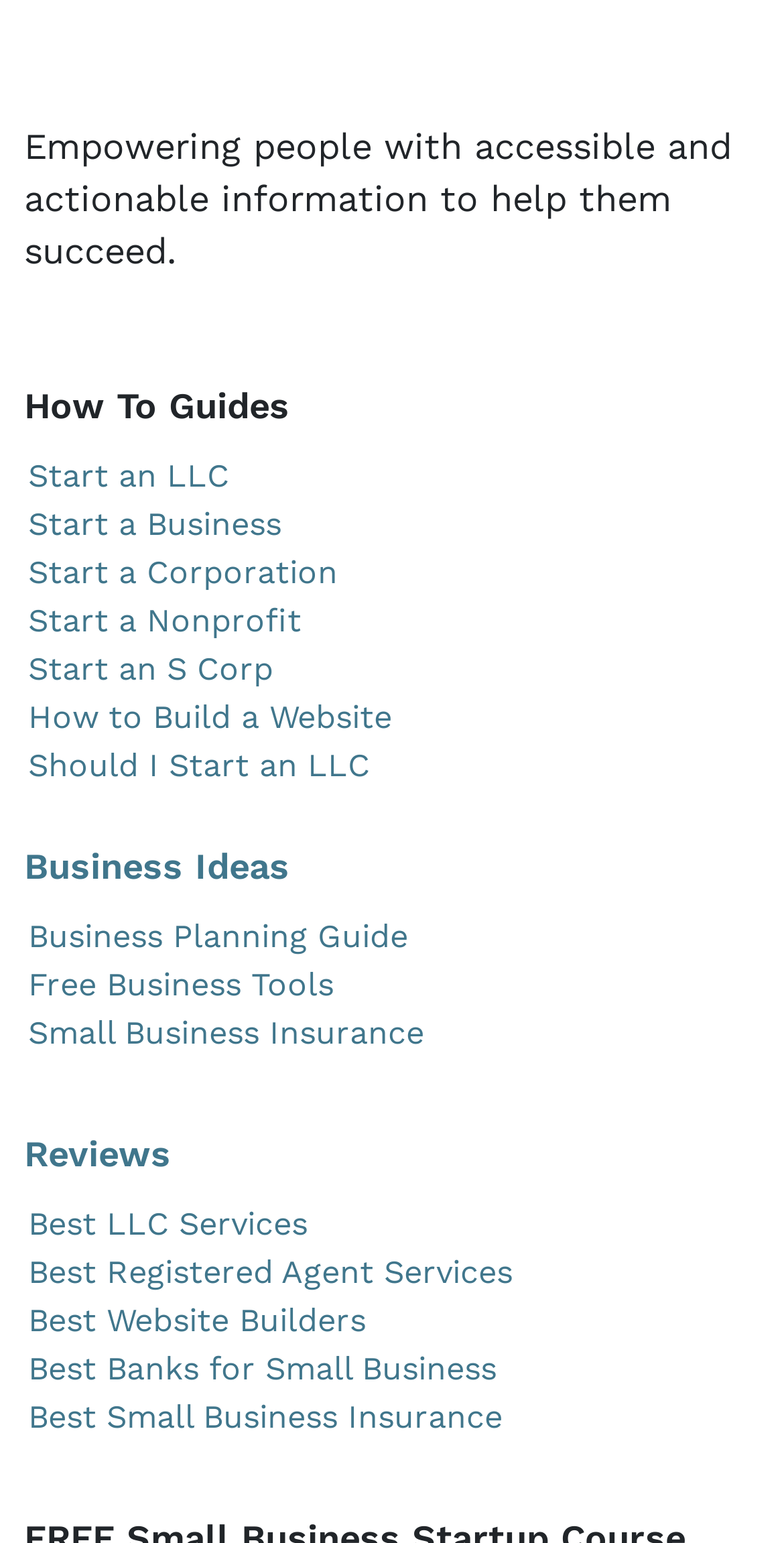Locate the bounding box coordinates of the element that needs to be clicked to carry out the instruction: "Learn about 'Small Business Insurance'". The coordinates should be given as four float numbers ranging from 0 to 1, i.e., [left, top, right, bottom].

[0.036, 0.657, 0.541, 0.682]